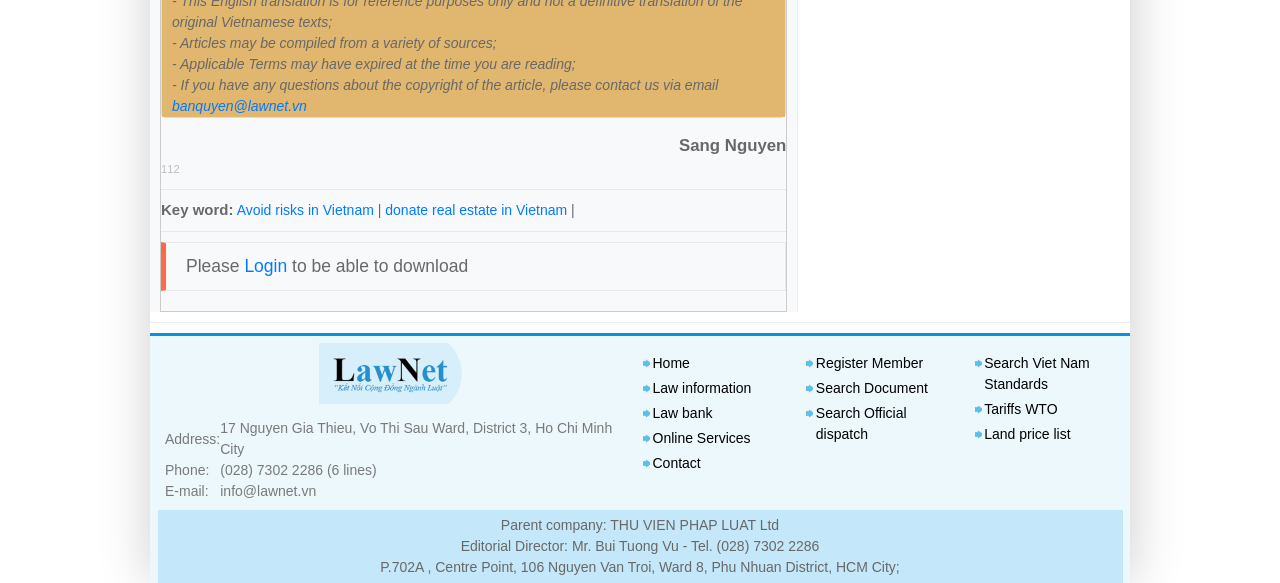Show the bounding box coordinates for the element that needs to be clicked to execute the following instruction: "View the 'Law information' page". Provide the coordinates in the form of four float numbers between 0 and 1, i.e., [left, top, right, bottom].

[0.51, 0.652, 0.587, 0.679]